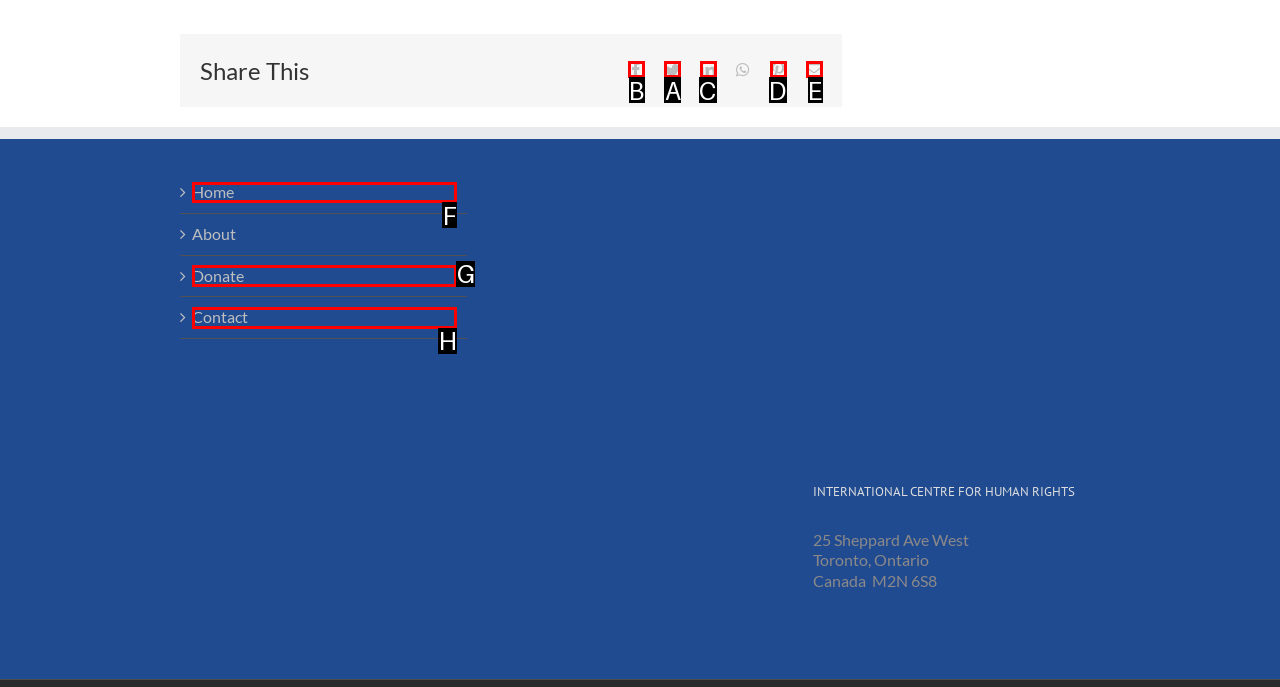Find the HTML element to click in order to complete this task: Share on Twitter
Answer with the letter of the correct option.

A